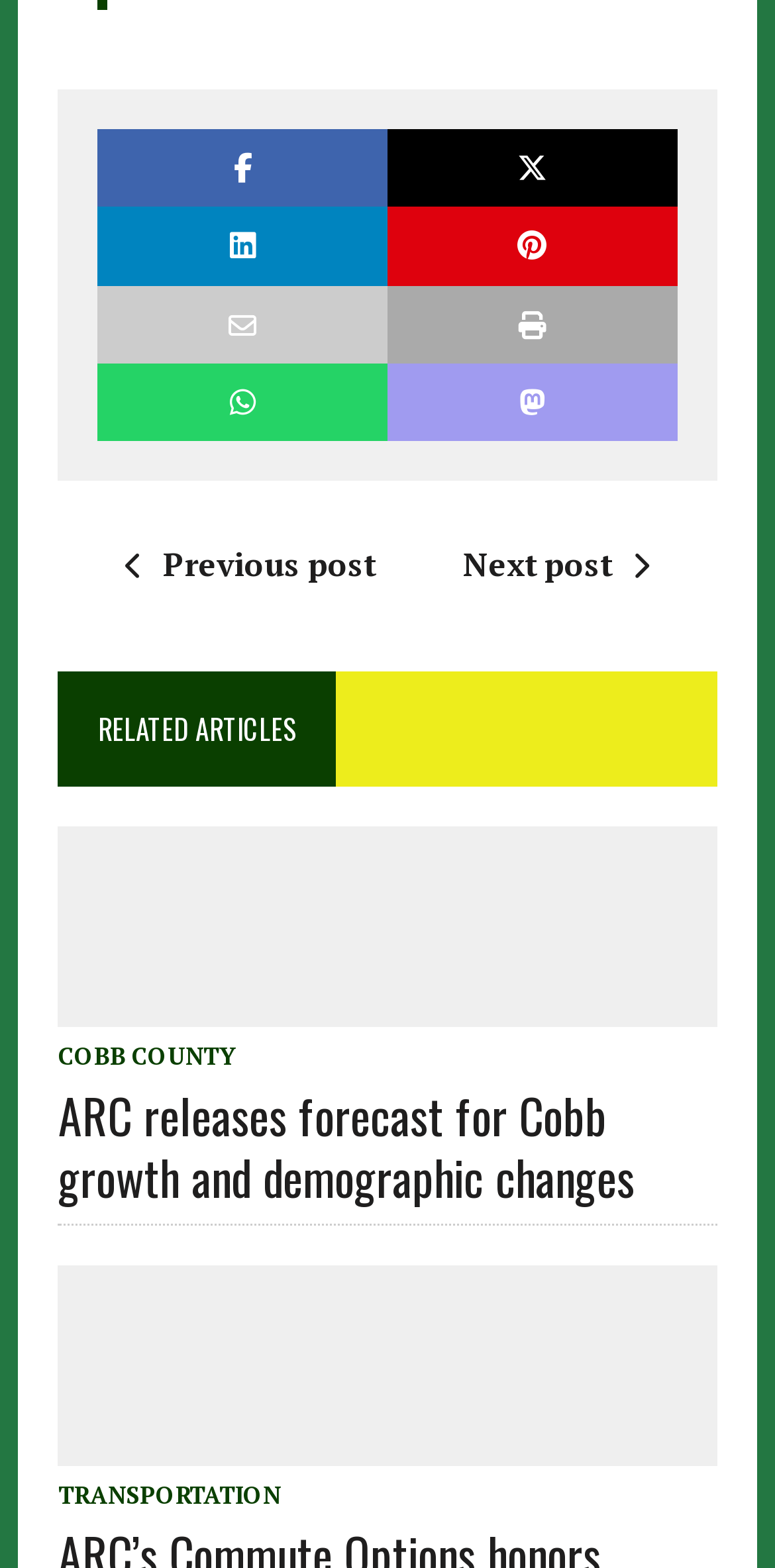Please pinpoint the bounding box coordinates for the region I should click to adhere to this instruction: "Click the previous post link".

[0.136, 0.346, 0.485, 0.374]